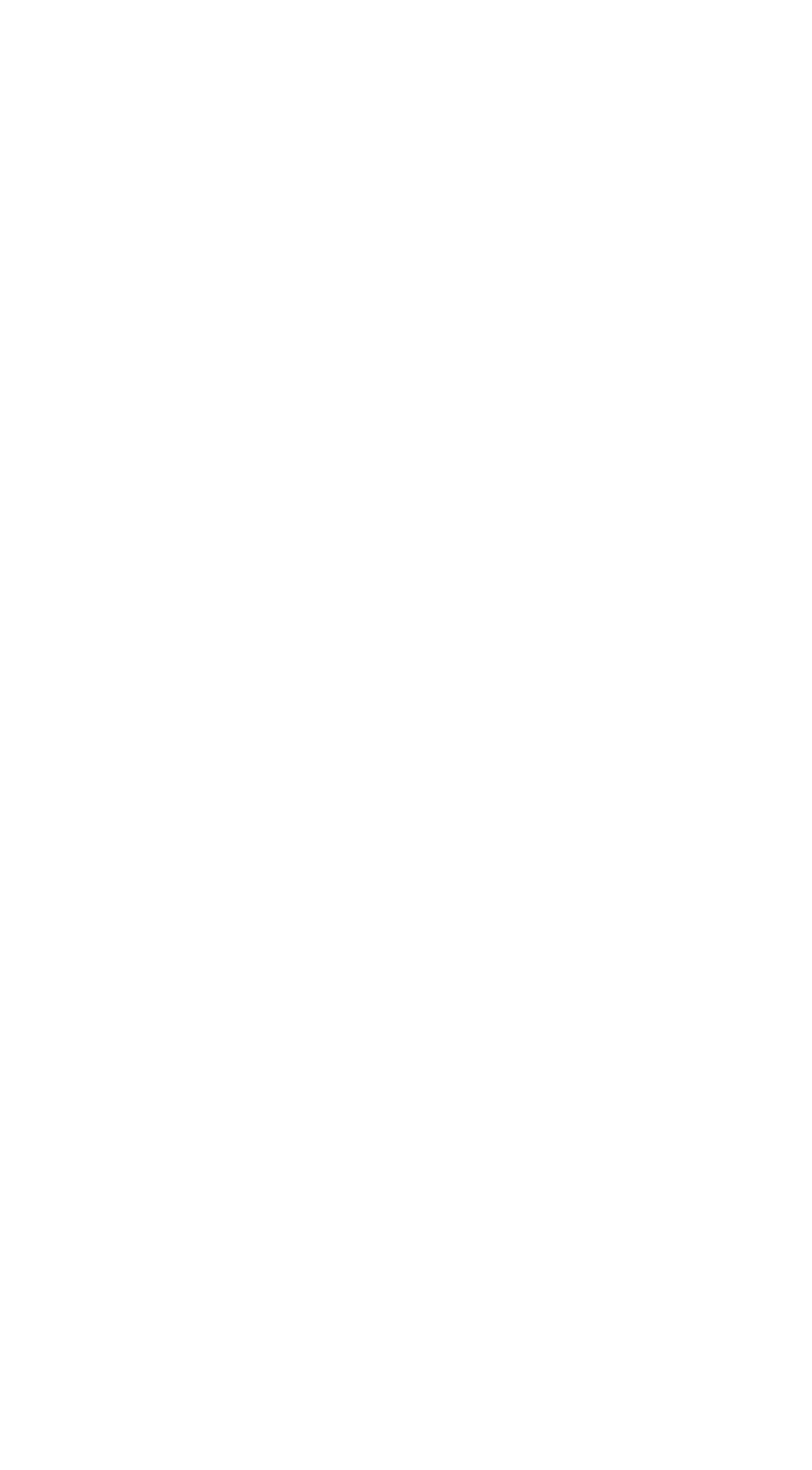Given the description of the UI element: "Jobs", predict the bounding box coordinates in the form of [left, top, right, bottom], with each value being a float between 0 and 1.

[0.891, 0.944, 0.986, 0.961]